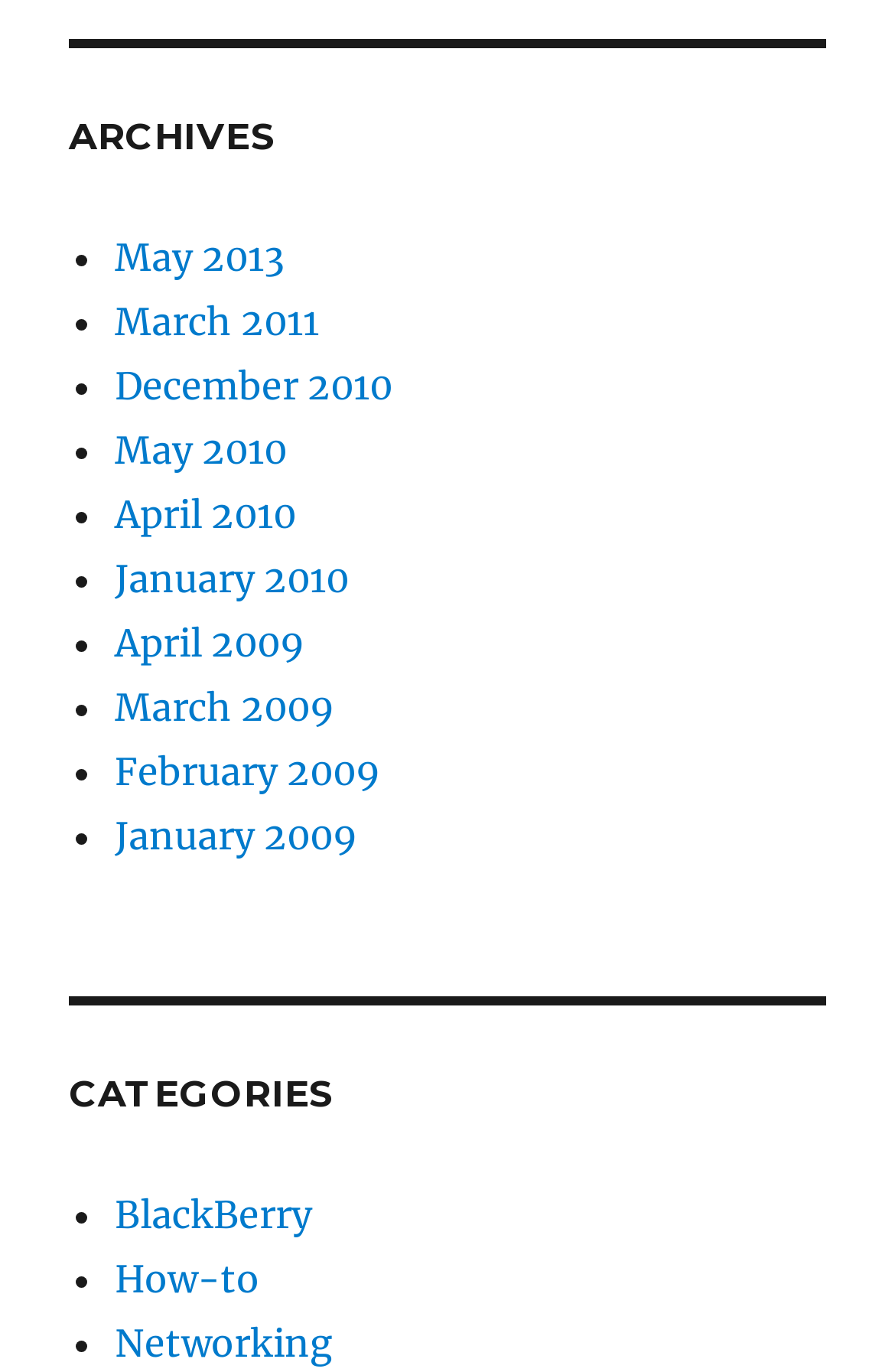Please provide a comprehensive answer to the question based on the screenshot: What is the second category listed?

The second category listed can be found by looking at the section with the heading 'CATEGORIES'. The second link under this section is 'How-to', which is the answer to this question.